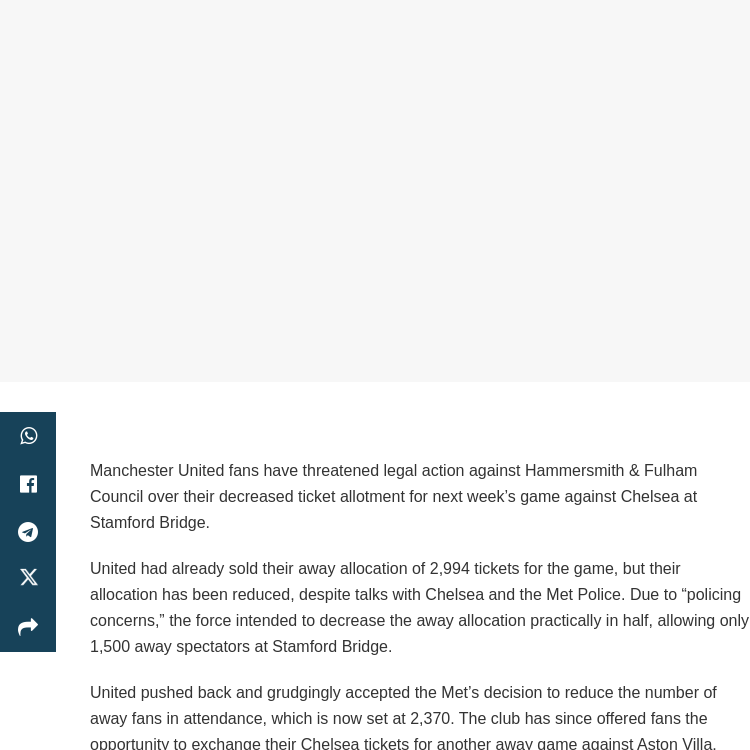What is the reason cited for reducing the ticket allocation?
Please give a detailed and elaborate answer to the question based on the image.

The caption states that the decision to reduce the ticket allocation was made due to 'policing concerns', despite negotiations with Chelsea and the Metropolitan Police.